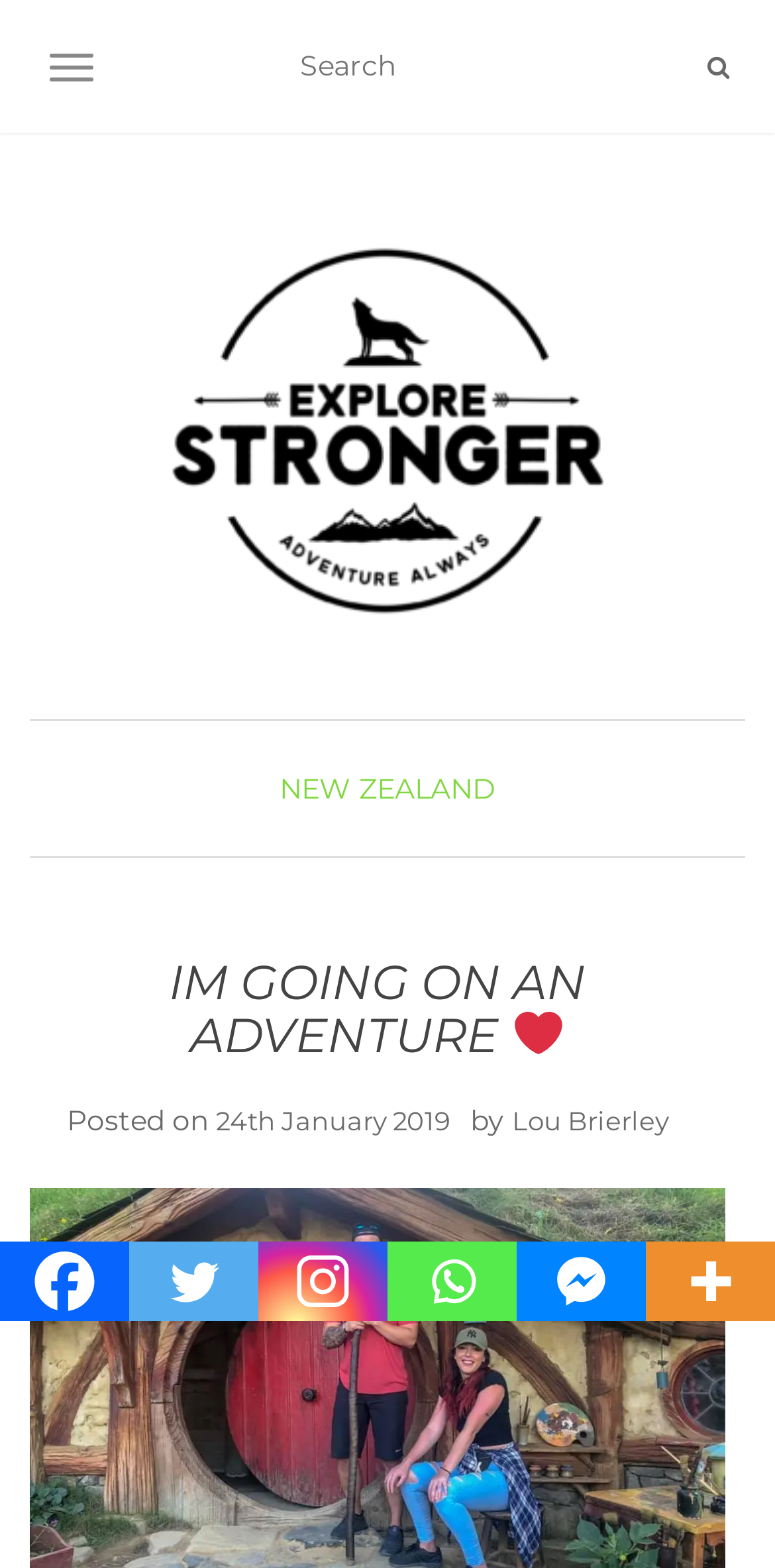Please answer the following query using a single word or phrase: 
How many social media links are present at the bottom?

6